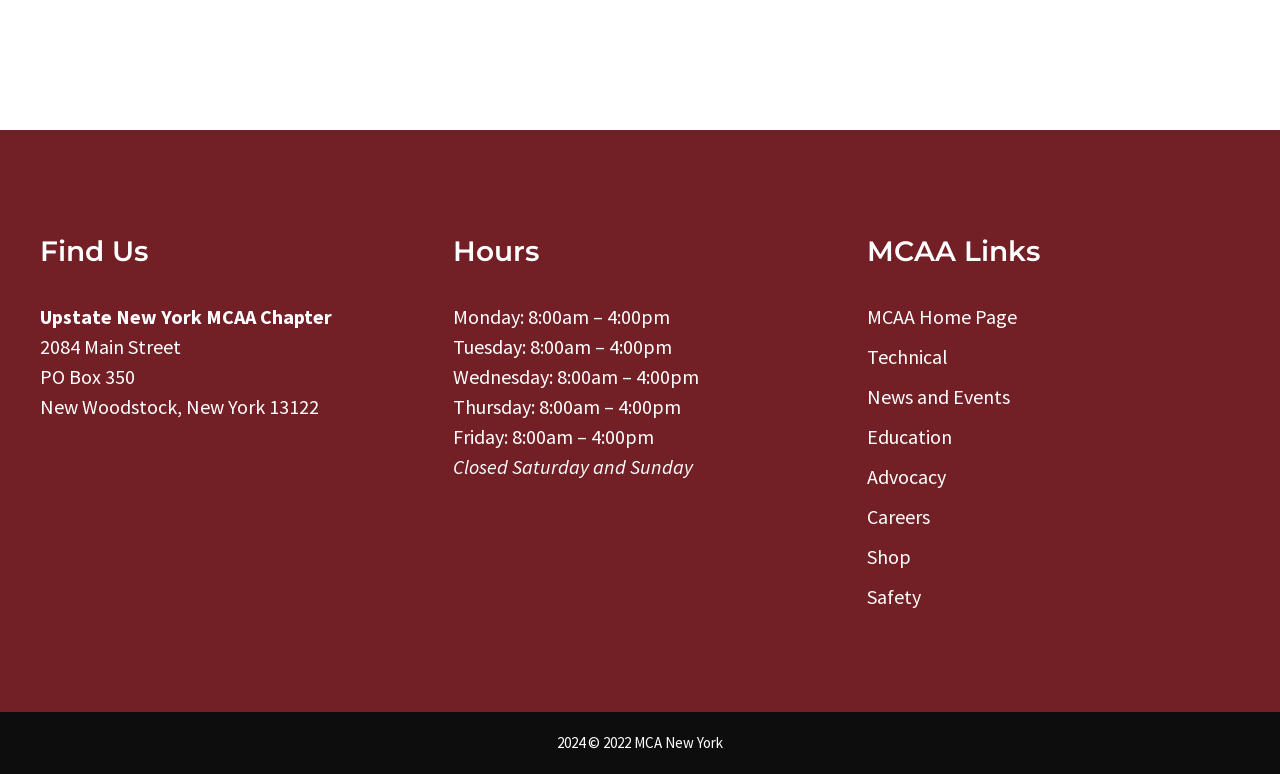Please provide a detailed answer to the question below based on the screenshot: 
What is the link to the MCAA Home Page?

I found the link to the MCAA Home Page by looking at the link elements under the 'MCAA Links' heading, which provides a list of links to various MCAA pages.